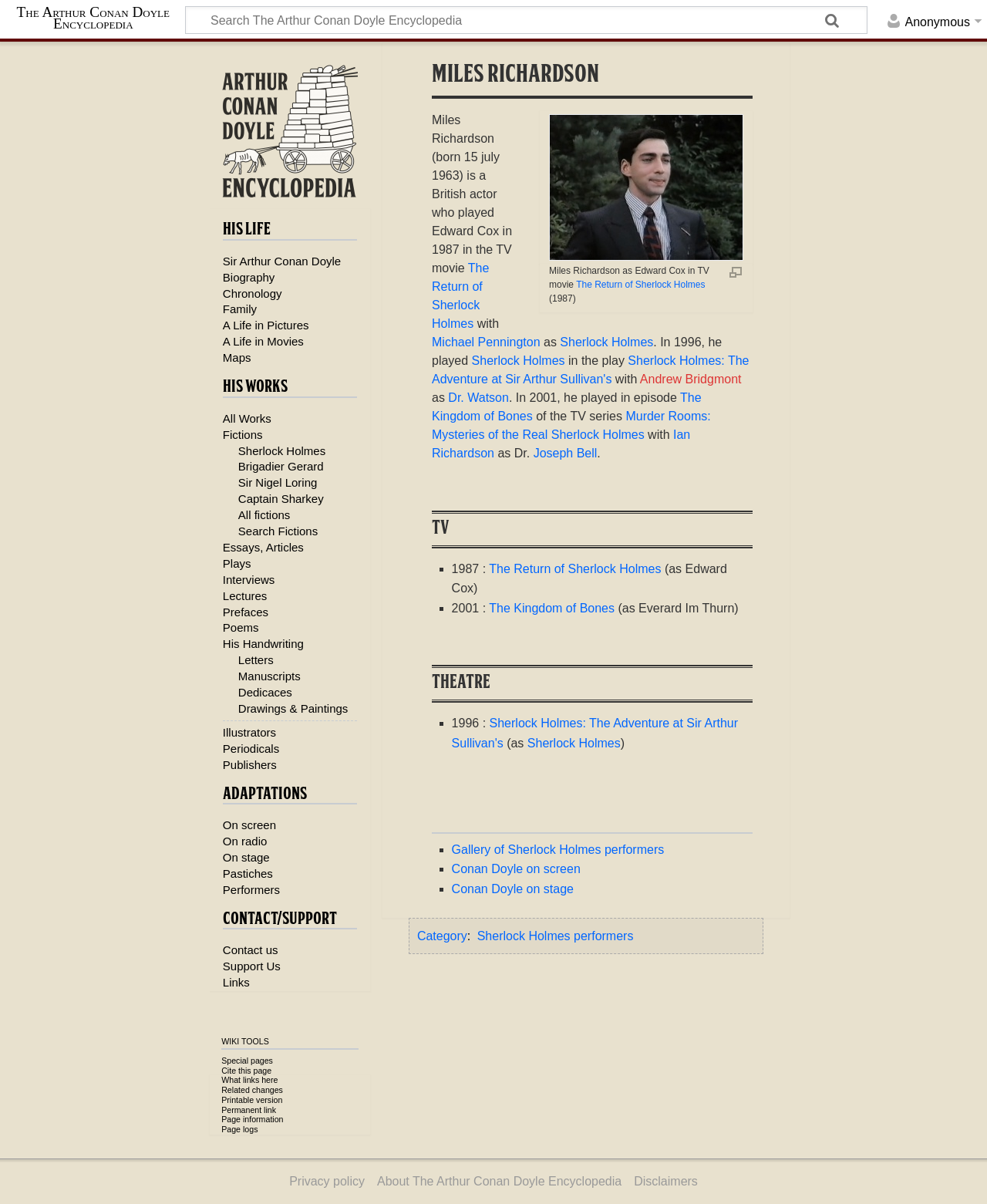Provide the bounding box coordinates of the UI element this sentence describes: "Poems".

[0.226, 0.516, 0.262, 0.527]